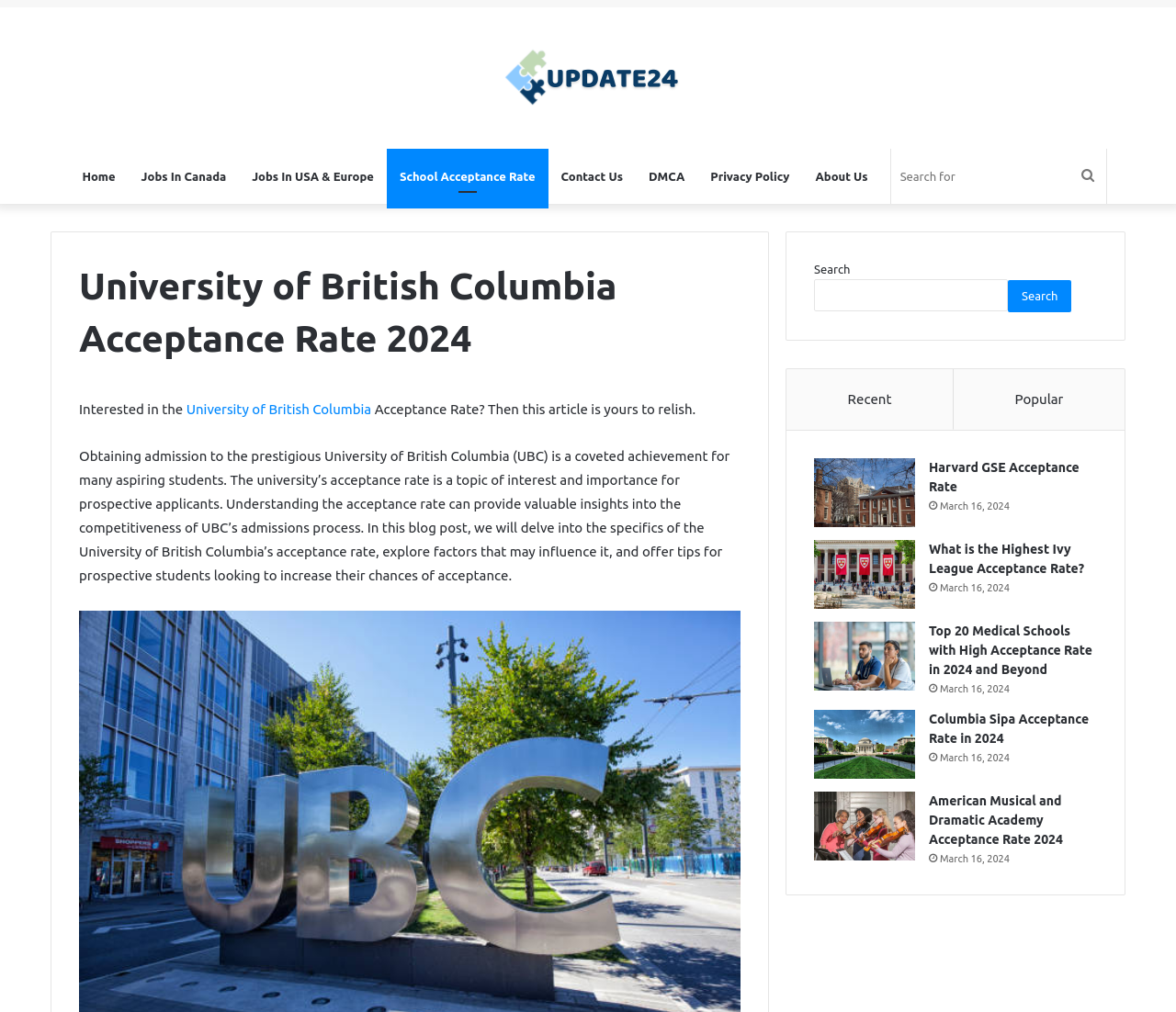Identify the bounding box coordinates of the element to click to follow this instruction: 'Search for a keyword'. Ensure the coordinates are four float values between 0 and 1, provided as [left, top, right, bottom].

[0.758, 0.147, 0.94, 0.201]